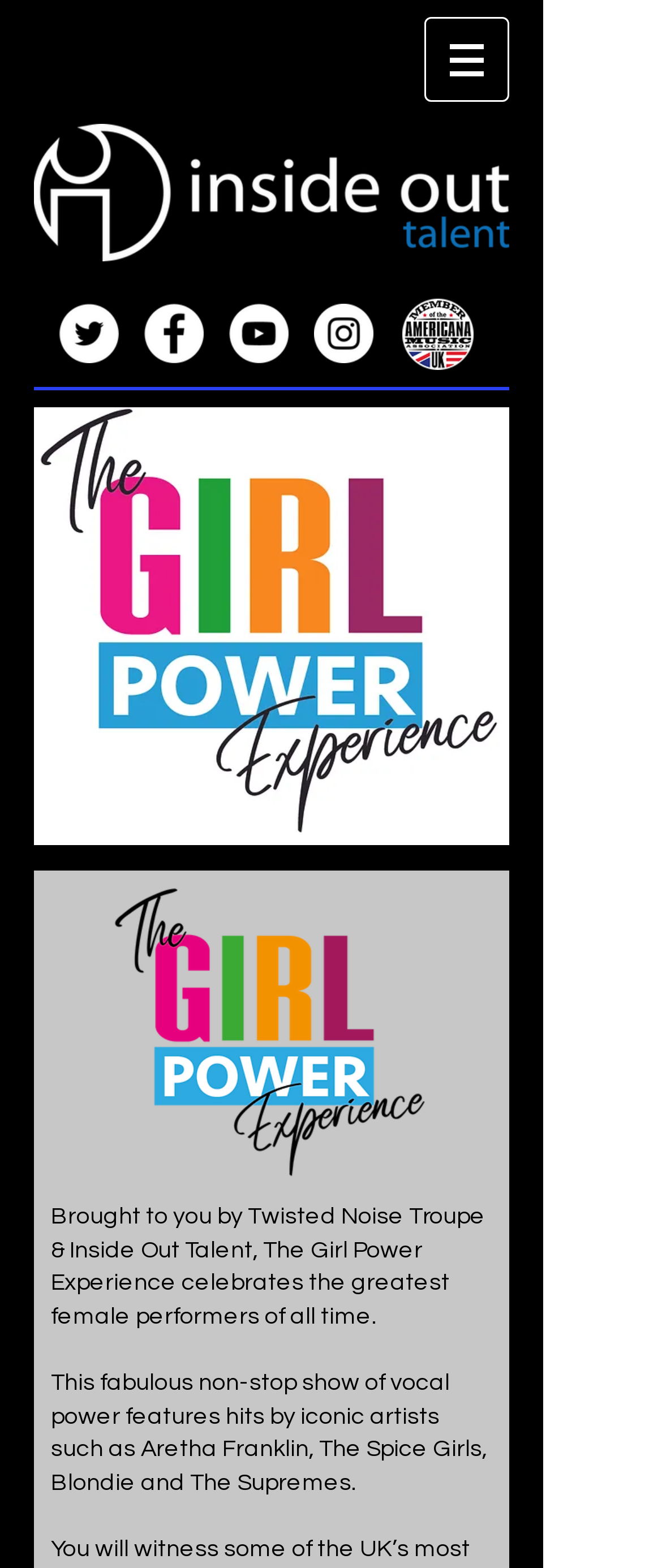What is the name of the show?
Please provide a full and detailed response to the question.

I found the answer by looking at the root element which has a description 'The Girl Power Experience | Inside Out Talent | Twisted Noise Troupe'. This is likely the title of the webpage, and 'The Girl Power Experience' is the name of the show.